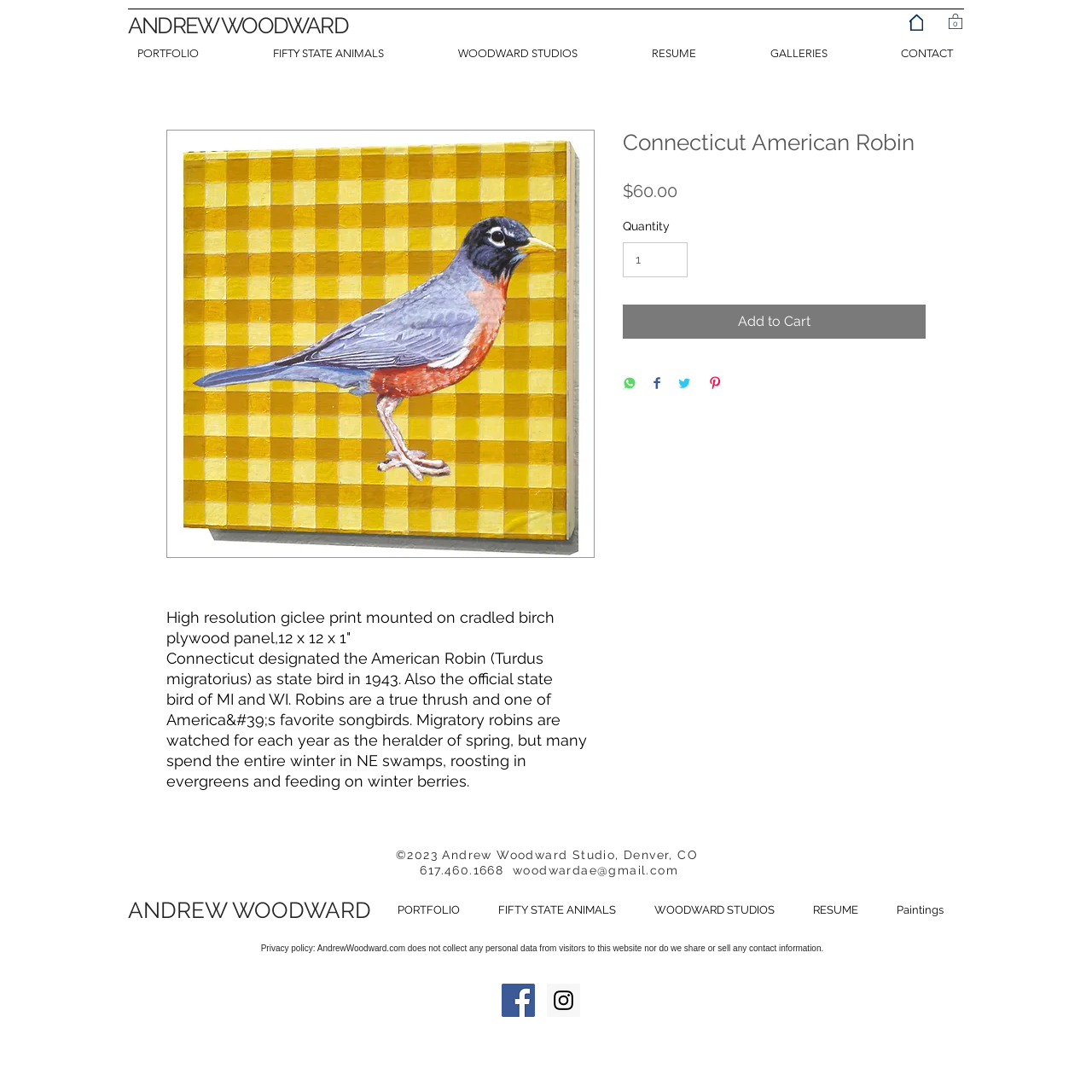What is the material of the panel that the print is mounted on? Analyze the screenshot and reply with just one word or a short phrase.

cradled birch plywood